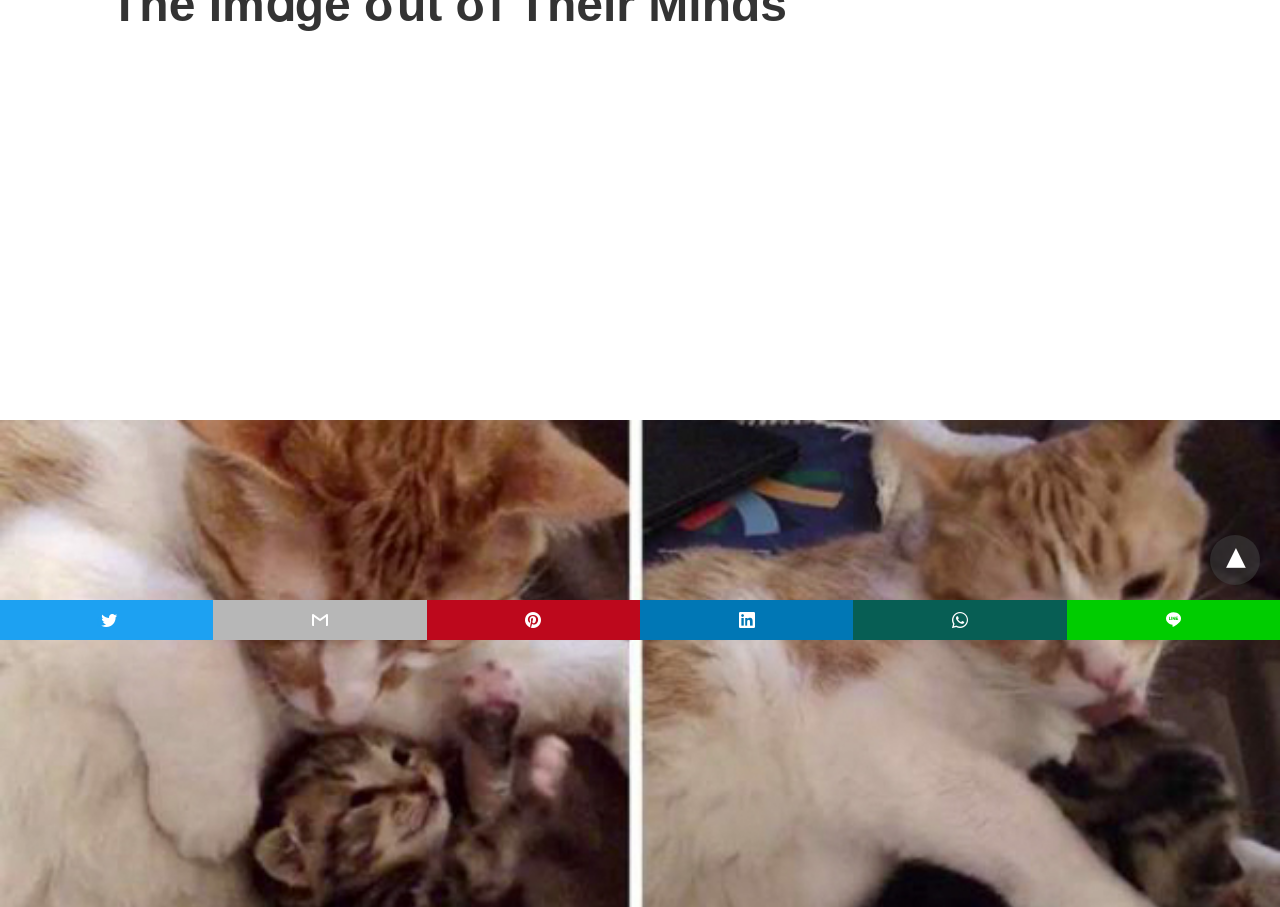Provide the bounding box coordinates of the HTML element this sentence describes: "title="email"". The bounding box coordinates consist of four float numbers between 0 and 1, i.e., [left, top, right, bottom].

[0.167, 0.662, 0.333, 0.706]